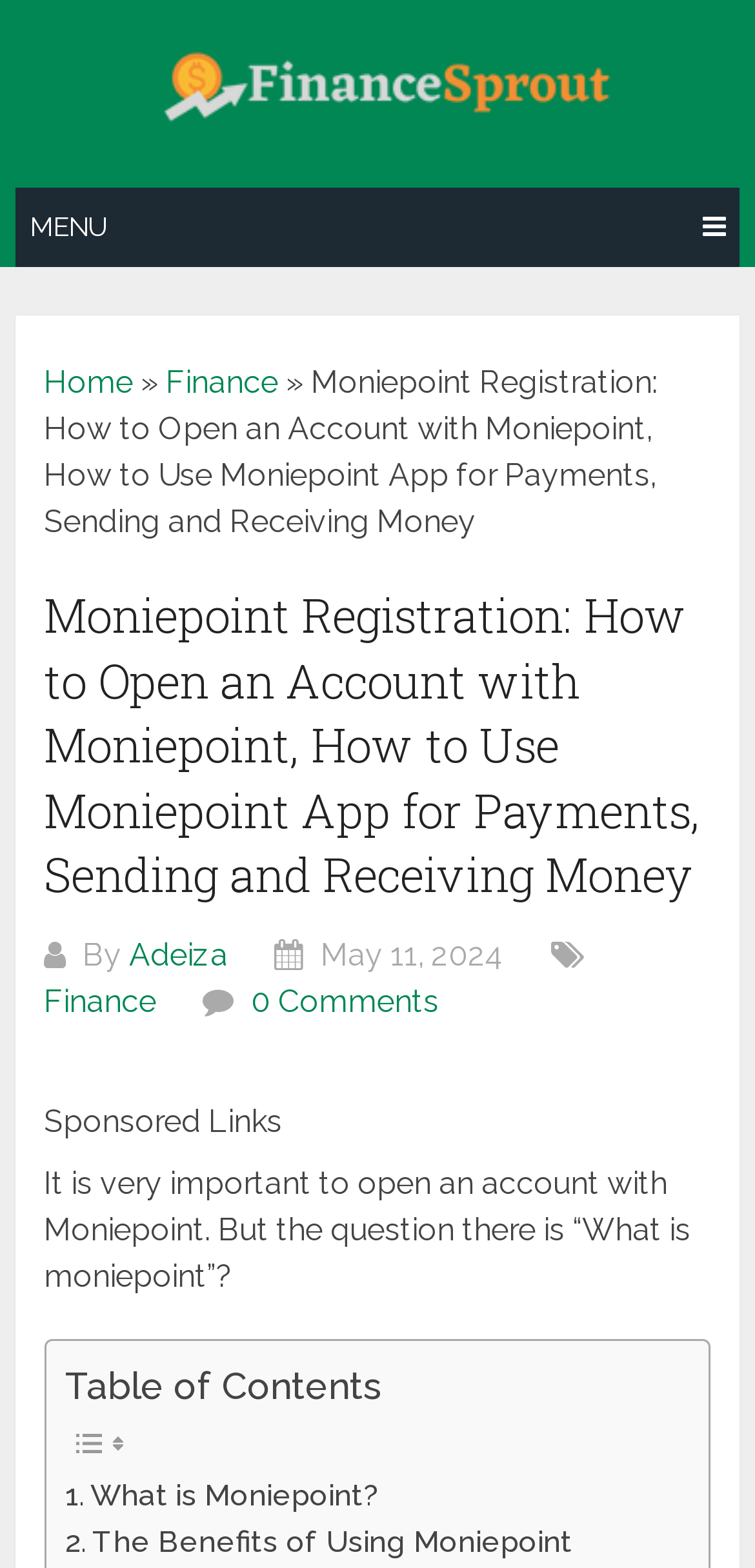Find the bounding box coordinates of the area to click in order to follow the instruction: "Click the FinanceSprout logo".

[0.179, 0.025, 0.82, 0.091]